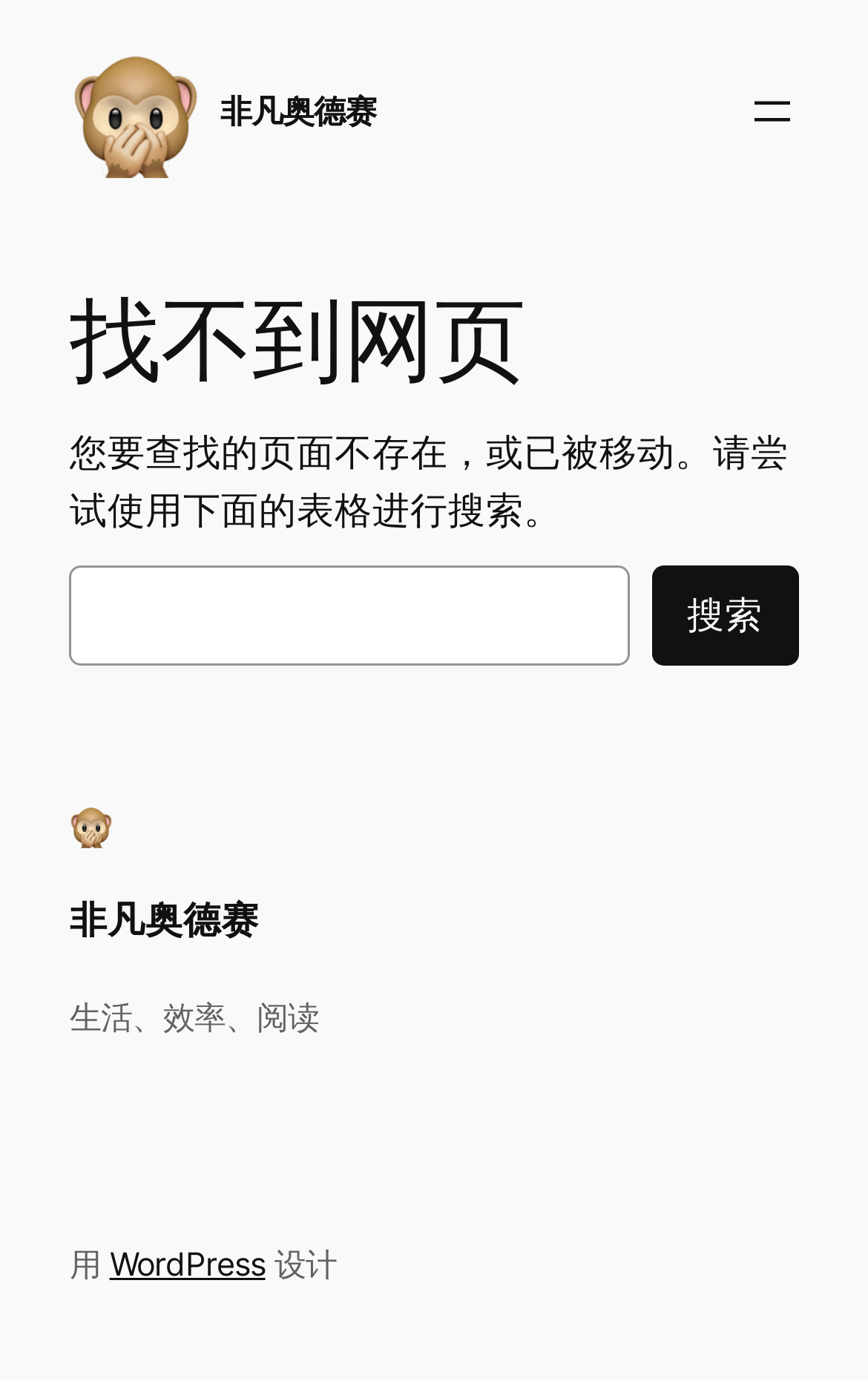Please specify the bounding box coordinates in the format (top-left x, top-left y, bottom-right x, bottom-right y), with all values as floating point numbers between 0 and 1. Identify the bounding box of the UI element described by: alt="非凡奥德赛"

[0.08, 0.032, 0.234, 0.129]